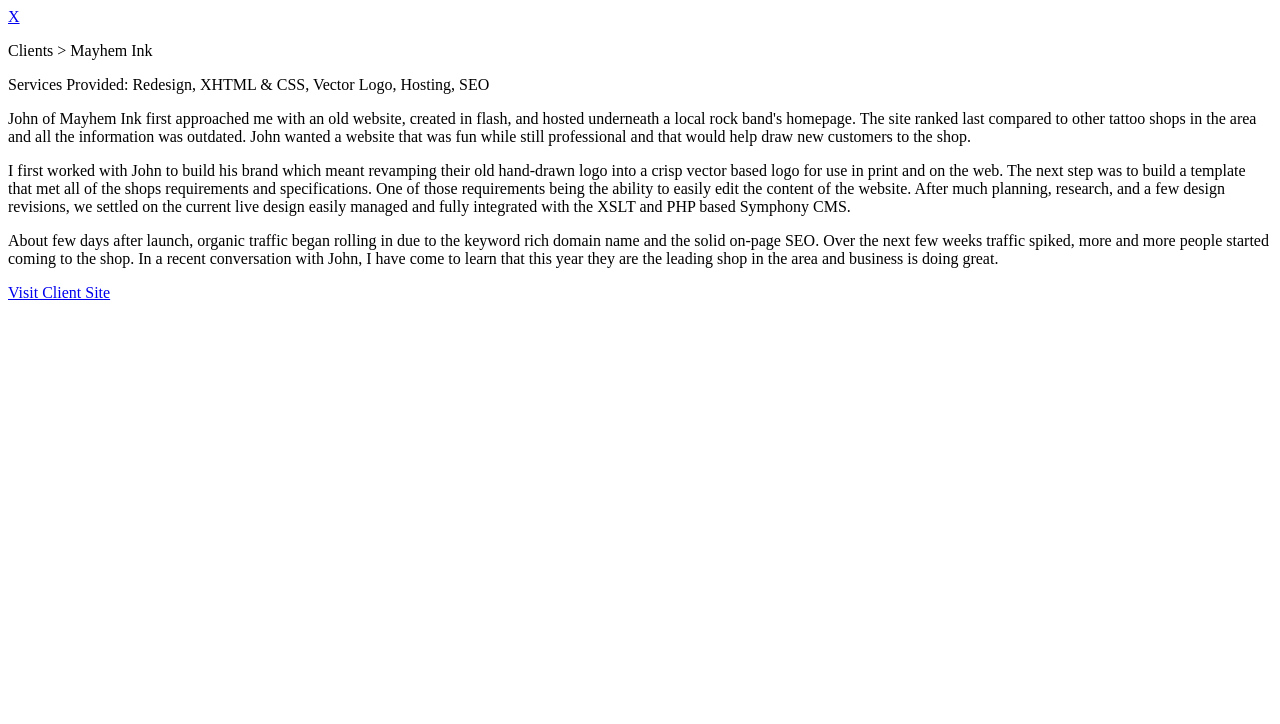Articulate a complete and detailed caption of the webpage elements.

The webpage appears to be a case study or portfolio page for a design or development company. At the top left, there is a link labeled "X". Next to it, there is a breadcrumb navigation with two items: "Clients" and "Mayhem Ink". Below this navigation, there is a heading that reads "Services Provided:", followed by a list of services including redesign, XHTML and CSS, vector logo, hosting, and SEO.

The main content of the page is a descriptive text that explains the work done for Mayhem Ink. The text is divided into two paragraphs. The first paragraph describes the process of revamping the old logo and building a website template that meets the client's requirements. The second paragraph discusses the success of the project, including the increase in organic traffic and the client's business growth.

At the bottom left, there is a link labeled "Visit Client Site", which likely directs users to the Mayhem Ink website. Overall, the page has a simple and clean layout, with a focus on showcasing the company's work and expertise.